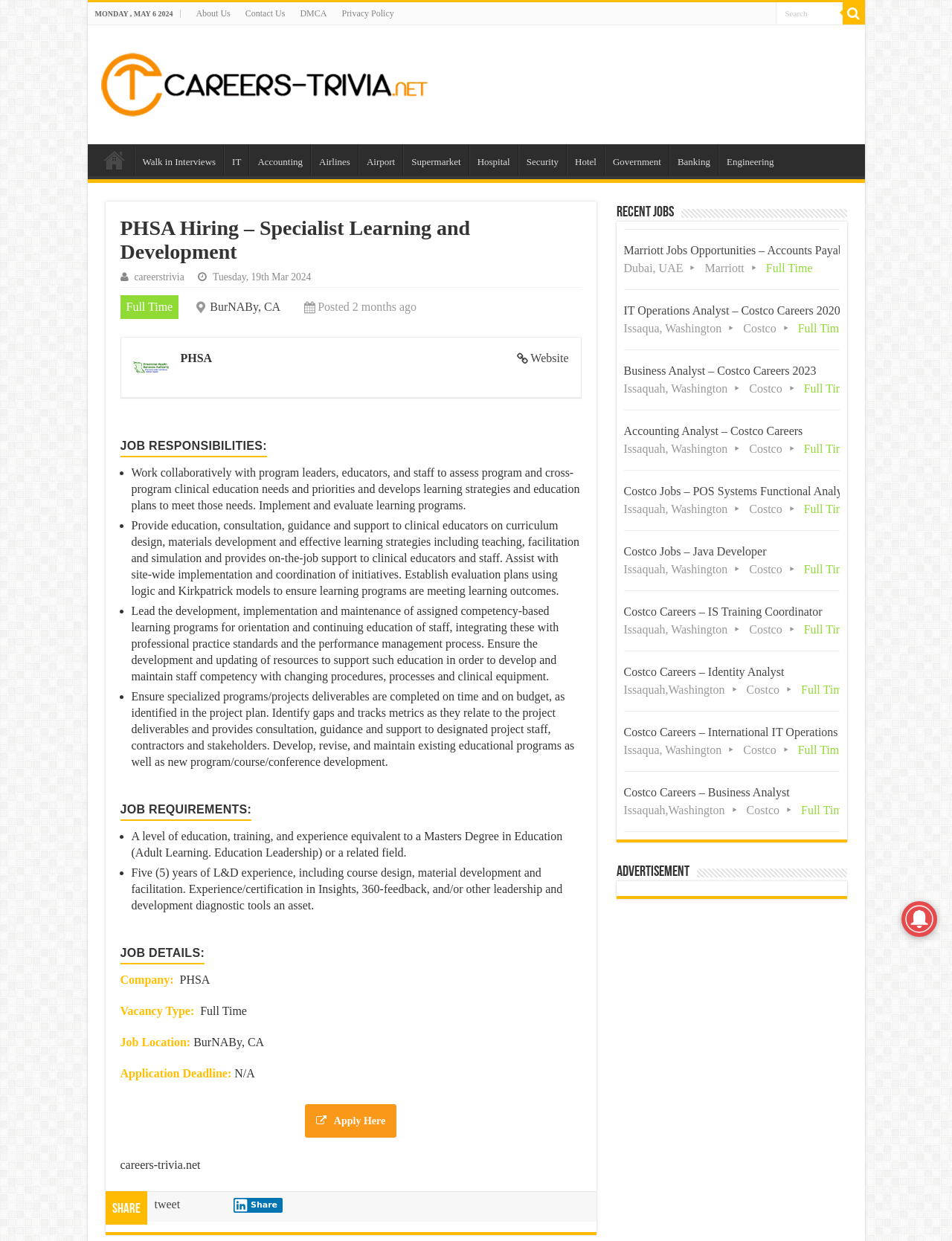Can you identify the bounding box coordinates of the clickable region needed to carry out this instruction: 'View recent jobs'? The coordinates should be four float numbers within the range of 0 to 1, stated as [left, top, right, bottom].

[0.647, 0.165, 0.707, 0.177]